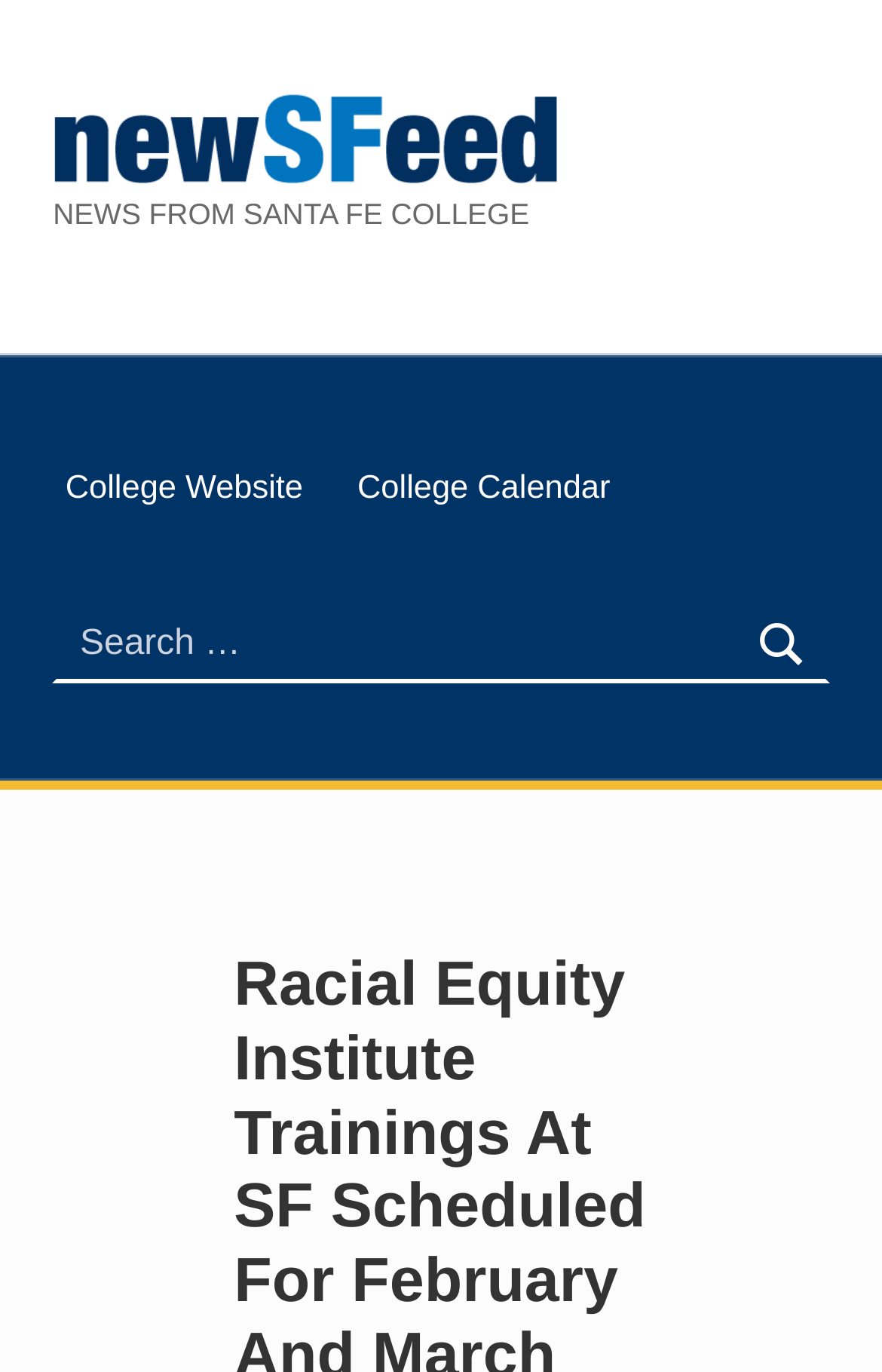Provide the bounding box coordinates of the UI element this sentence describes: "parent_node: Search for: value="Search"".

[0.832, 0.442, 0.94, 0.498]